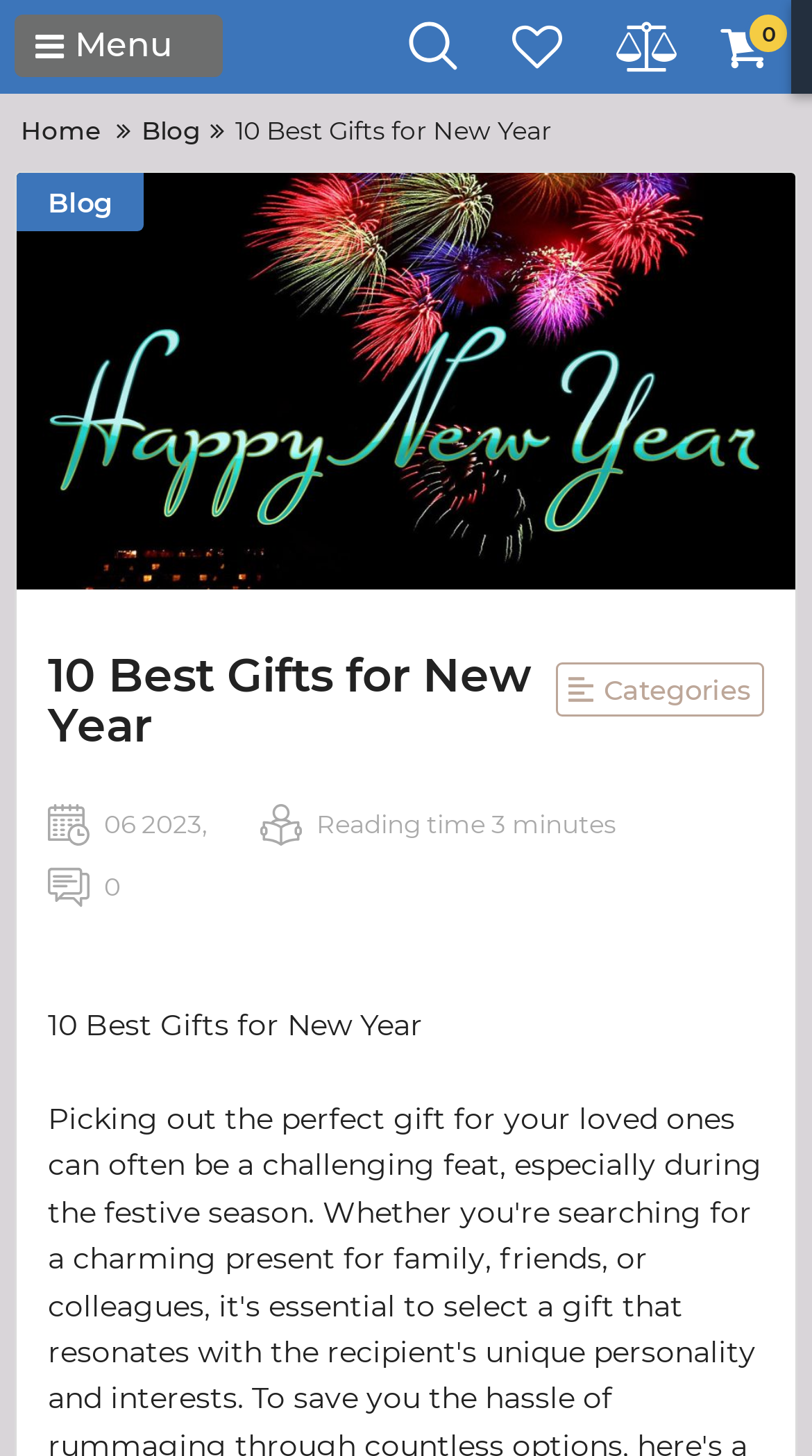Identify the main heading of the webpage and provide its text content.

10 Best Gifts for New Year